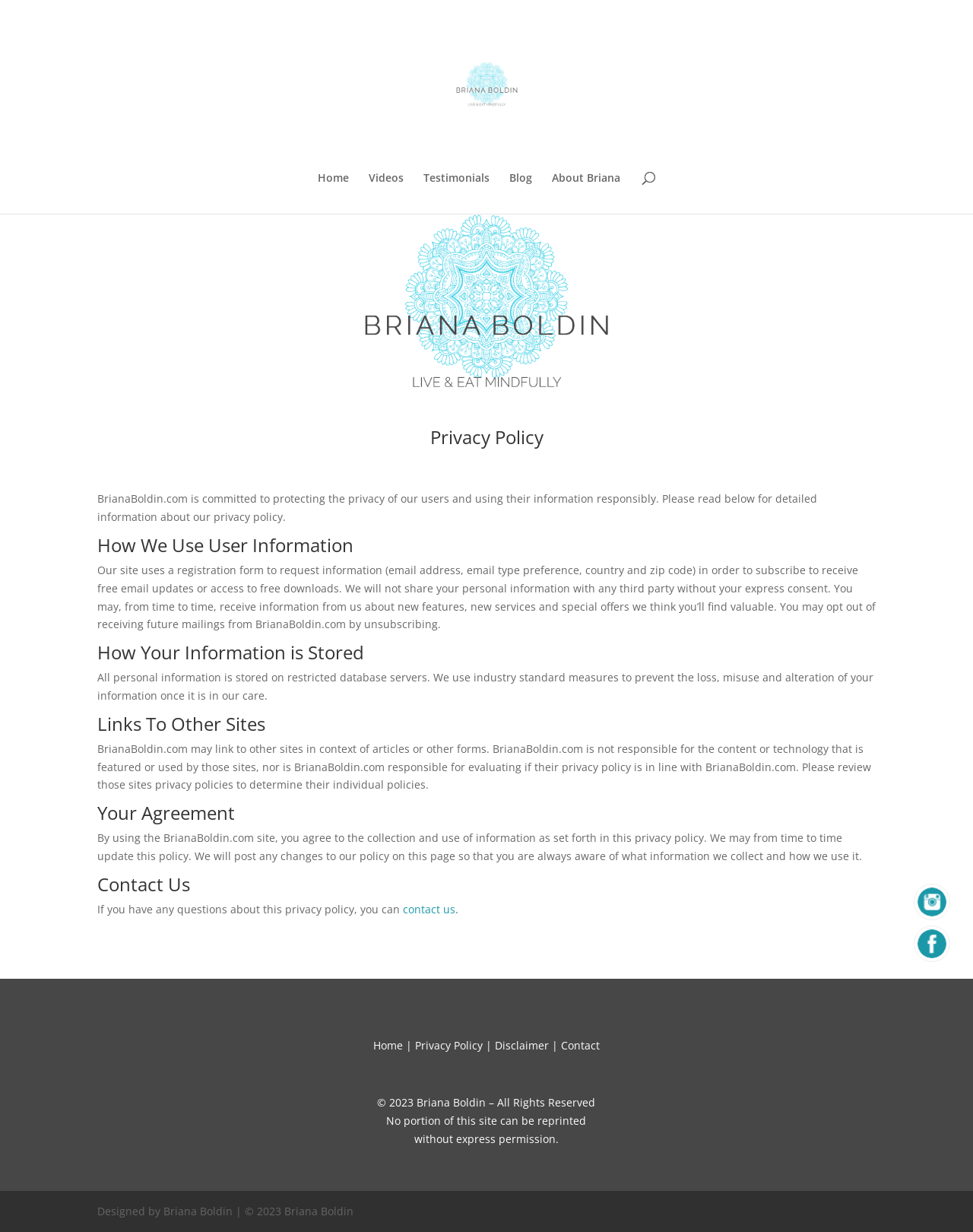Based on what you see in the screenshot, provide a thorough answer to this question: What is the purpose of the registration form on the website?

I found this information by reading the StaticText element that describes how the website uses user information, which mentions that the registration form is used to request information for subscribing to receive free email updates or access to free downloads.